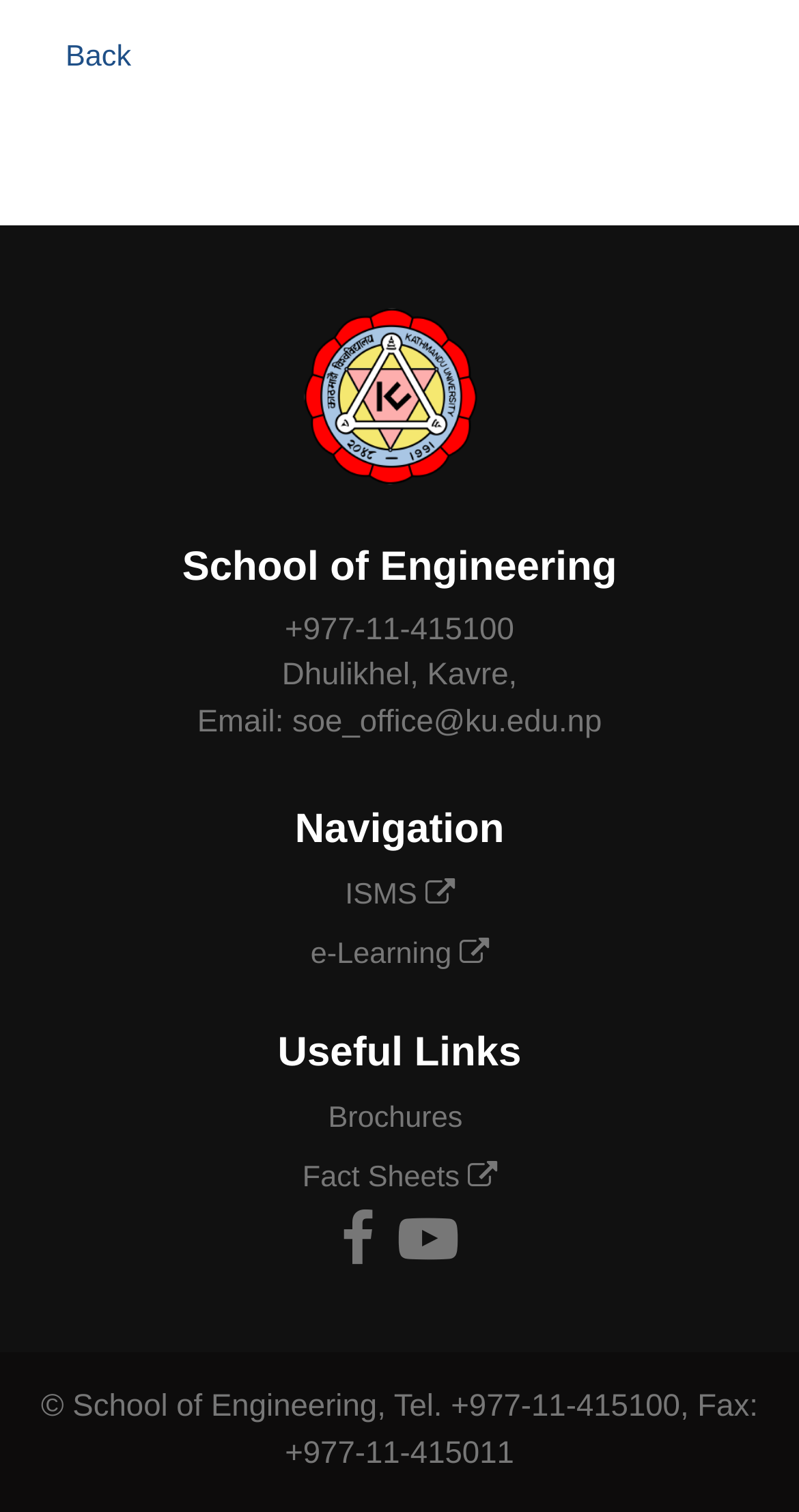Identify the bounding box coordinates for the UI element described as follows: School of Engineering. Use the format (top-left x, top-left y, bottom-right x, bottom-right y) and ensure all values are floating point numbers between 0 and 1.

[0.091, 0.916, 0.472, 0.947]